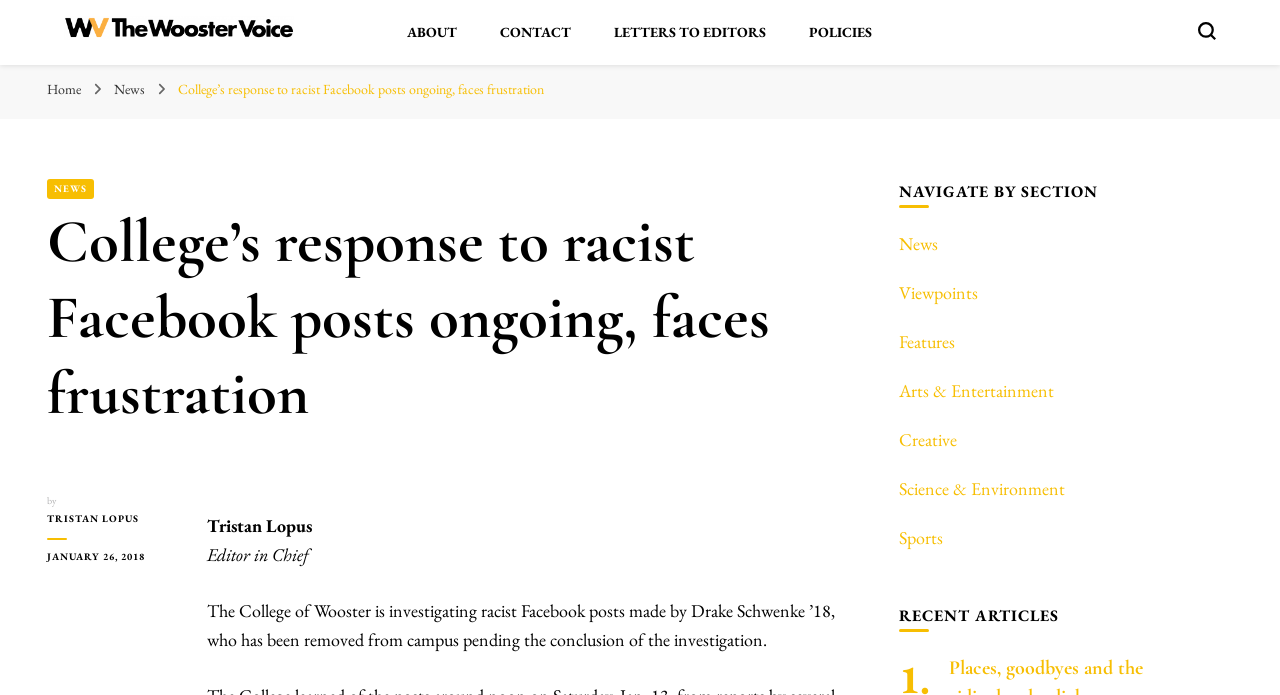Determine the bounding box for the described UI element: "parent_node: The Wooster Voice".

[0.05, 0.023, 0.23, 0.071]